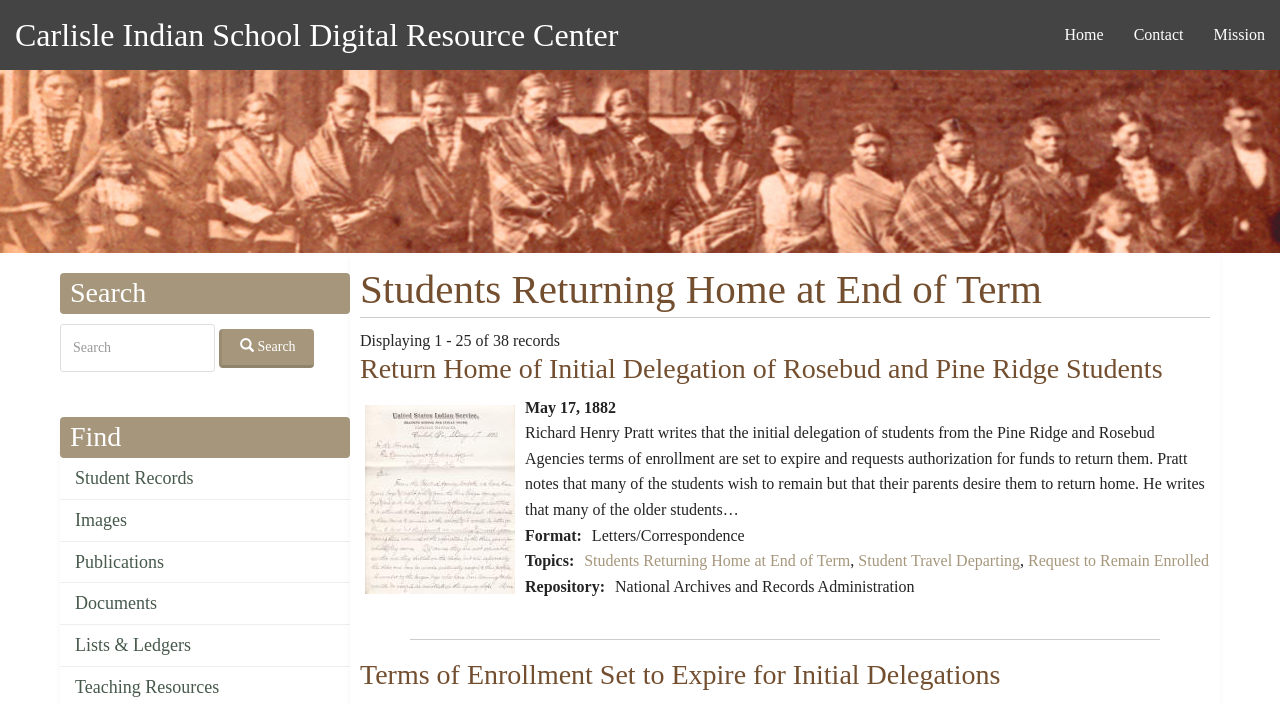Please find the bounding box coordinates of the section that needs to be clicked to achieve this instruction: "Read the document 'Return Home of Initial Delegation of Rosebud and Pine Ridge Students'".

[0.281, 0.501, 0.908, 0.545]